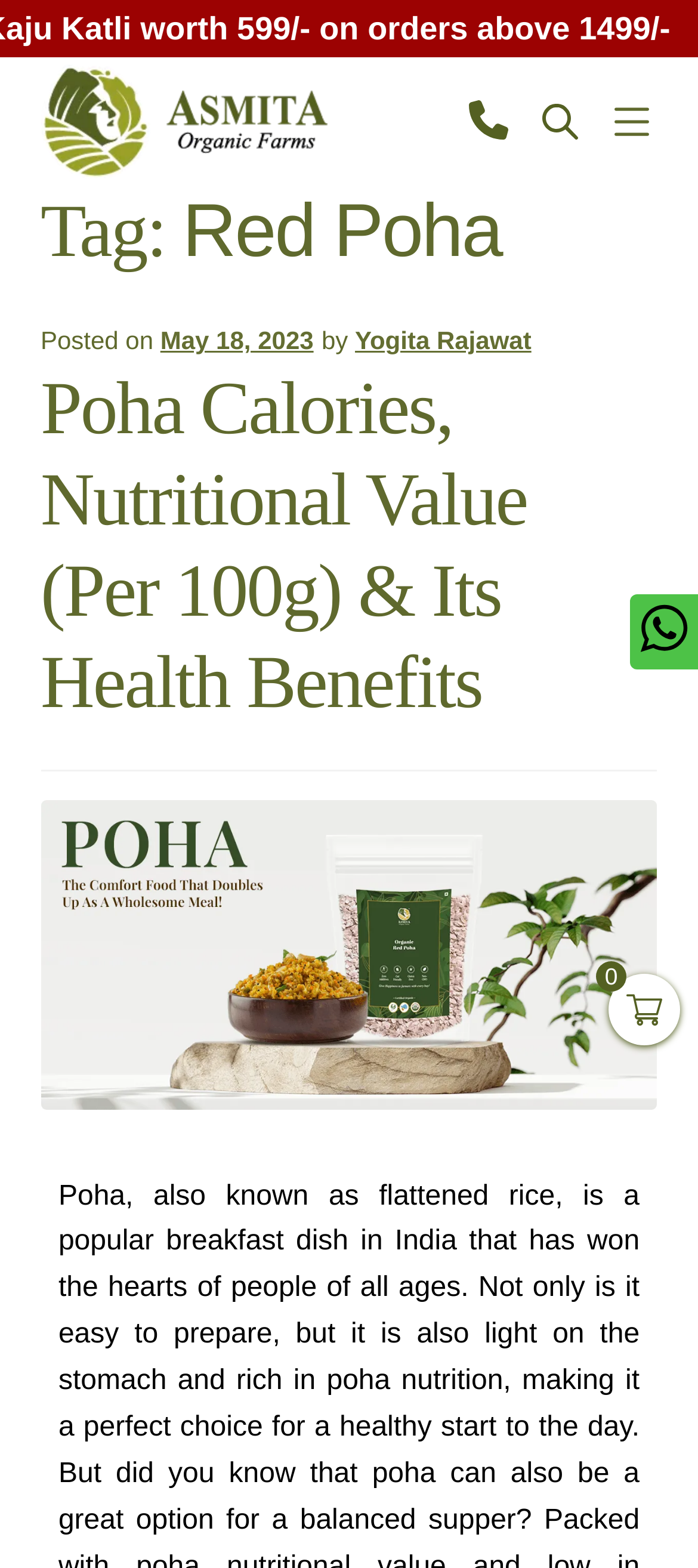Give an in-depth explanation of the webpage layout and content.

The webpage is about Red Poha, a product from Asmita Organic Farm. At the top left, there is a link to the farm's website, accompanied by an image of the farm's logo. To the right of the logo, there is a "Call Us" button with a phone icon. 

Below the logo, there is a navigation menu with links to various sections of the website, including Shop, Combos, Blog/Recipe, Wishlist, Contact Us, About Us, My Account, Track order, and Harvest Festival. 

On the left side of the page, there is a header section with a heading that reads "Tag: Red Poha". Below the heading, there is a section with information about a blog post, including the posting date, author, and title. The title of the blog post is "Poha Calories, Nutritional Value (Per 100g) & Its Health Benefits". 

To the right of the blog post information, there is an image related to the nutritional value of Poha. At the top right corner, there is a toggle button and an image. 

At the bottom right corner, there is a link to WhatsApp, accompanied by an image of the WhatsApp logo.